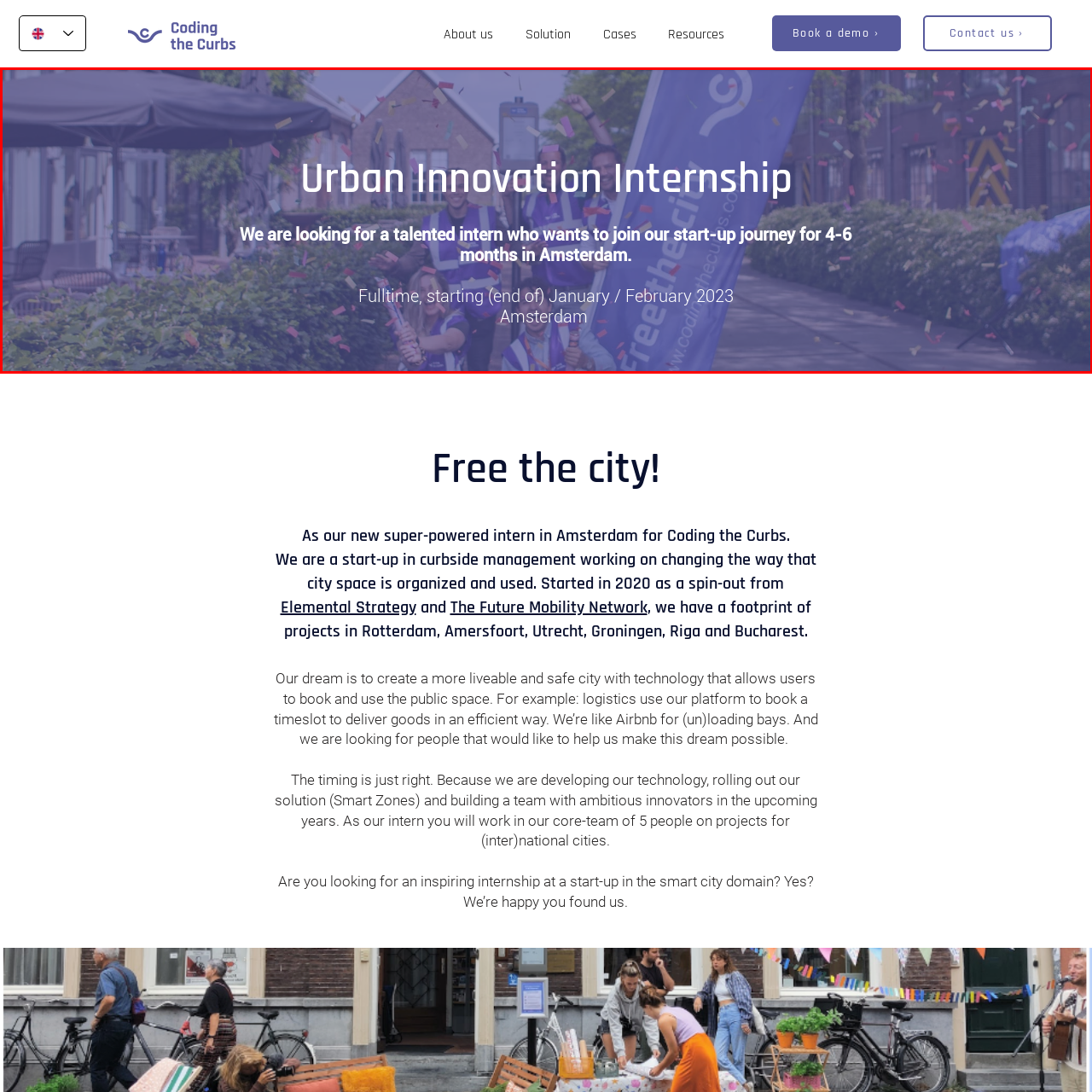Inspect the image contained by the red bounding box and answer the question with a single word or phrase:
How long does the internship last?

4 to 6 months